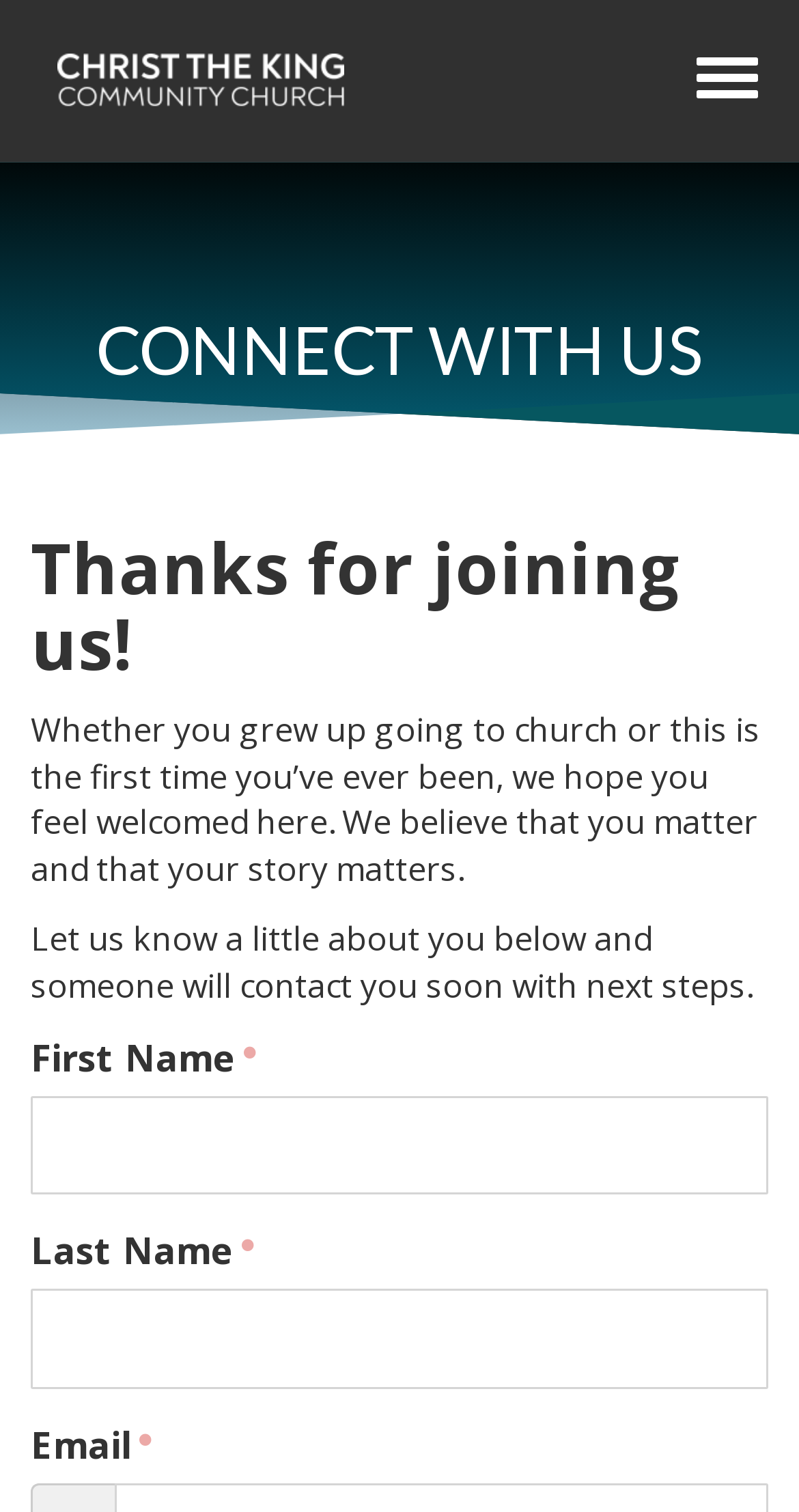Please answer the following question using a single word or phrase: 
What is the tone of the welcome message?

Welcoming